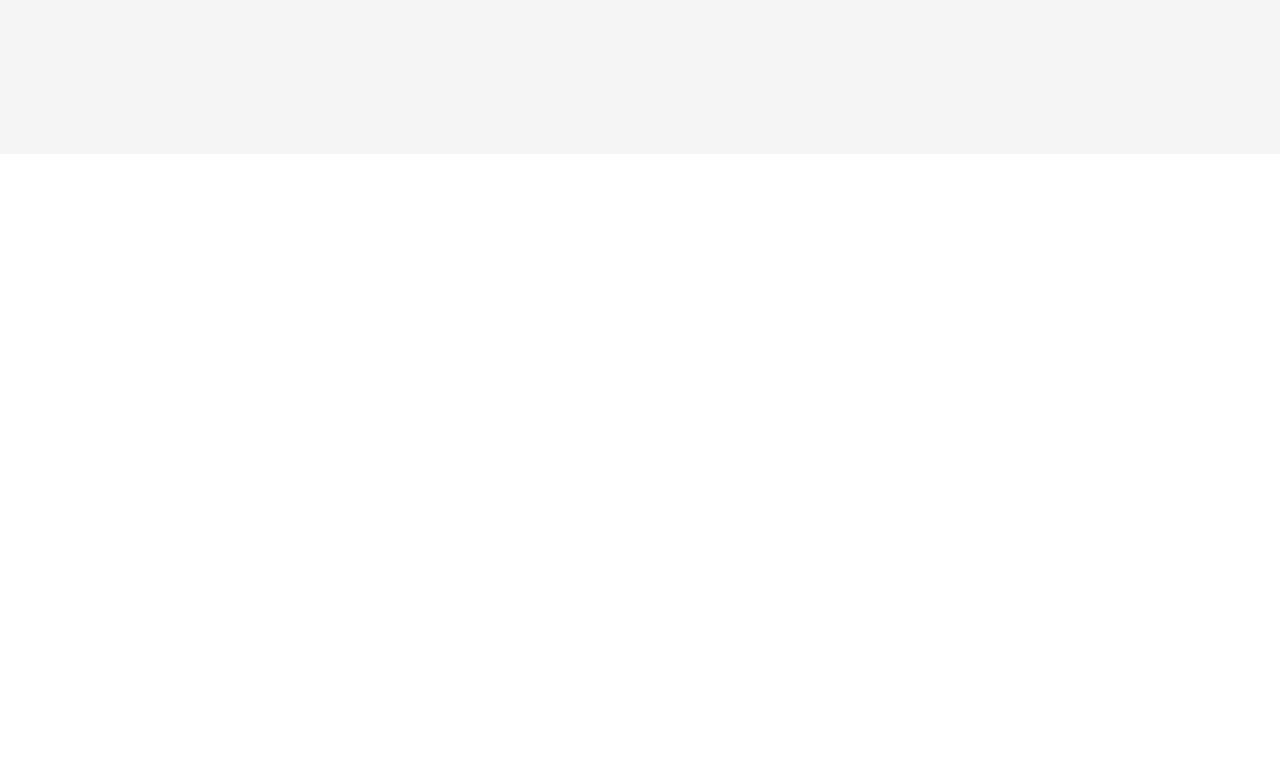Use a single word or phrase to answer the question: What is the first accommodation type listed?

Hotels